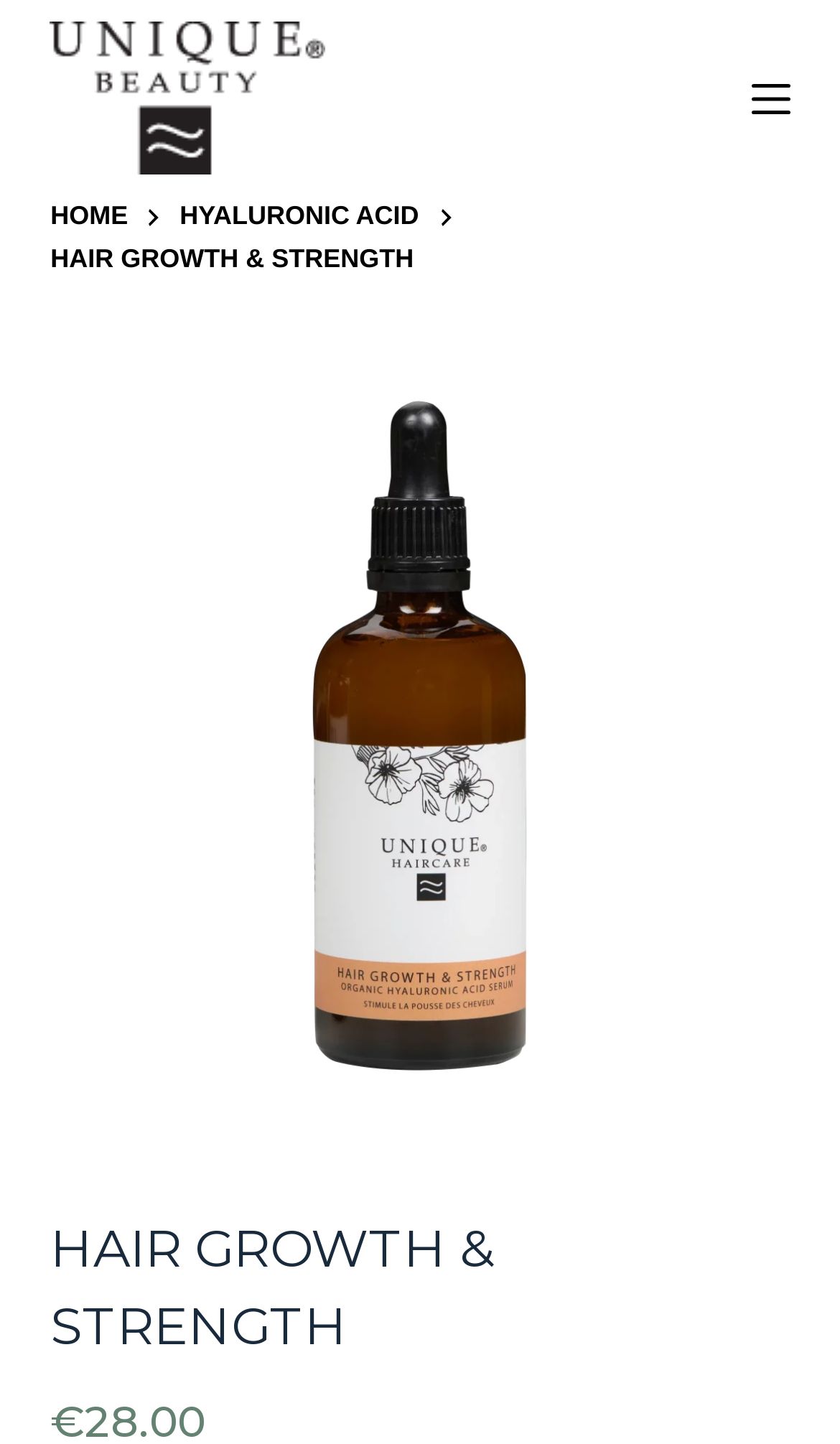Respond with a single word or short phrase to the following question: 
What is the navigation menu item?

HOME